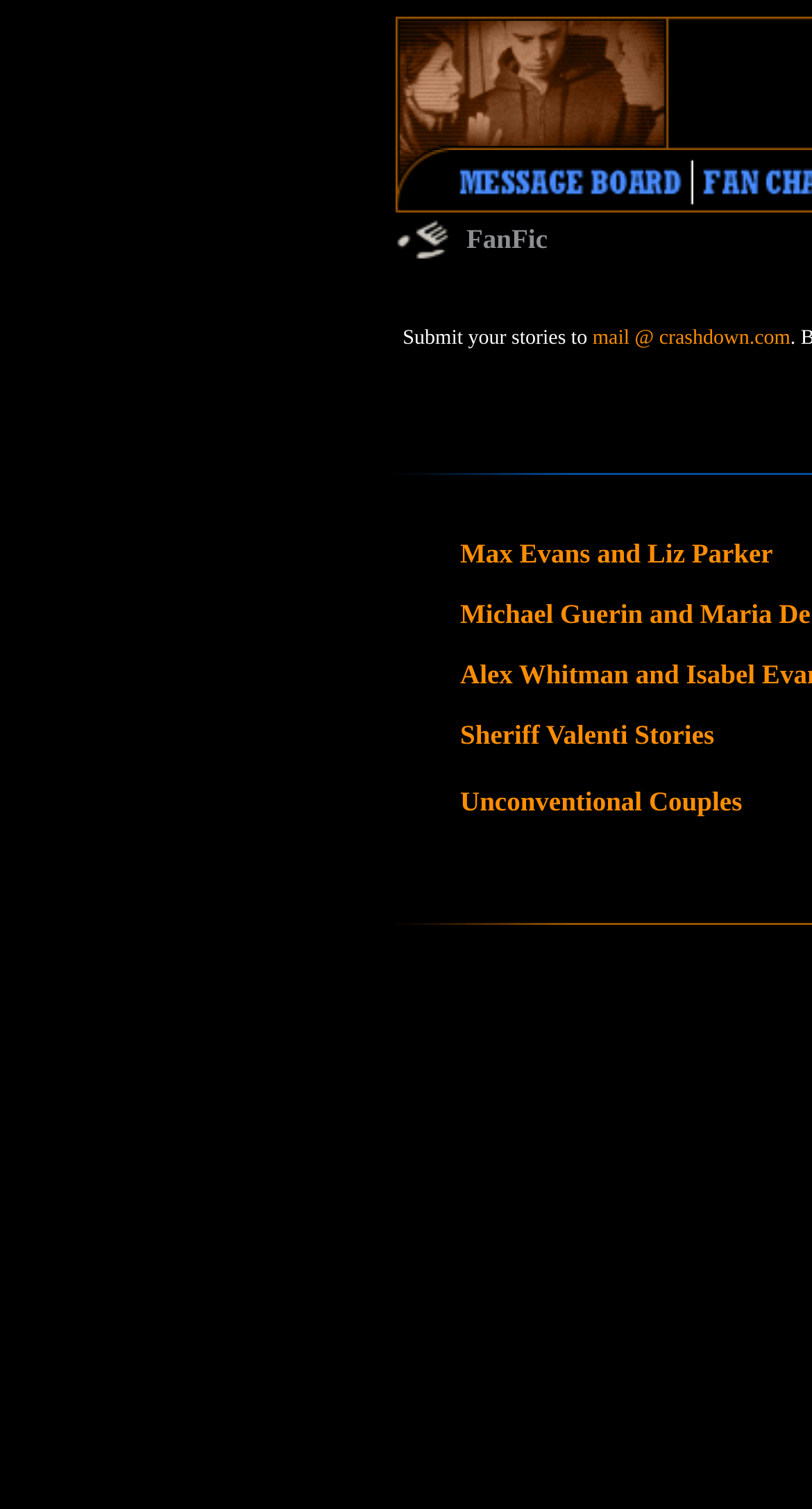How many tables are present on the webpage?
Please provide a single word or phrase in response based on the screenshot.

2